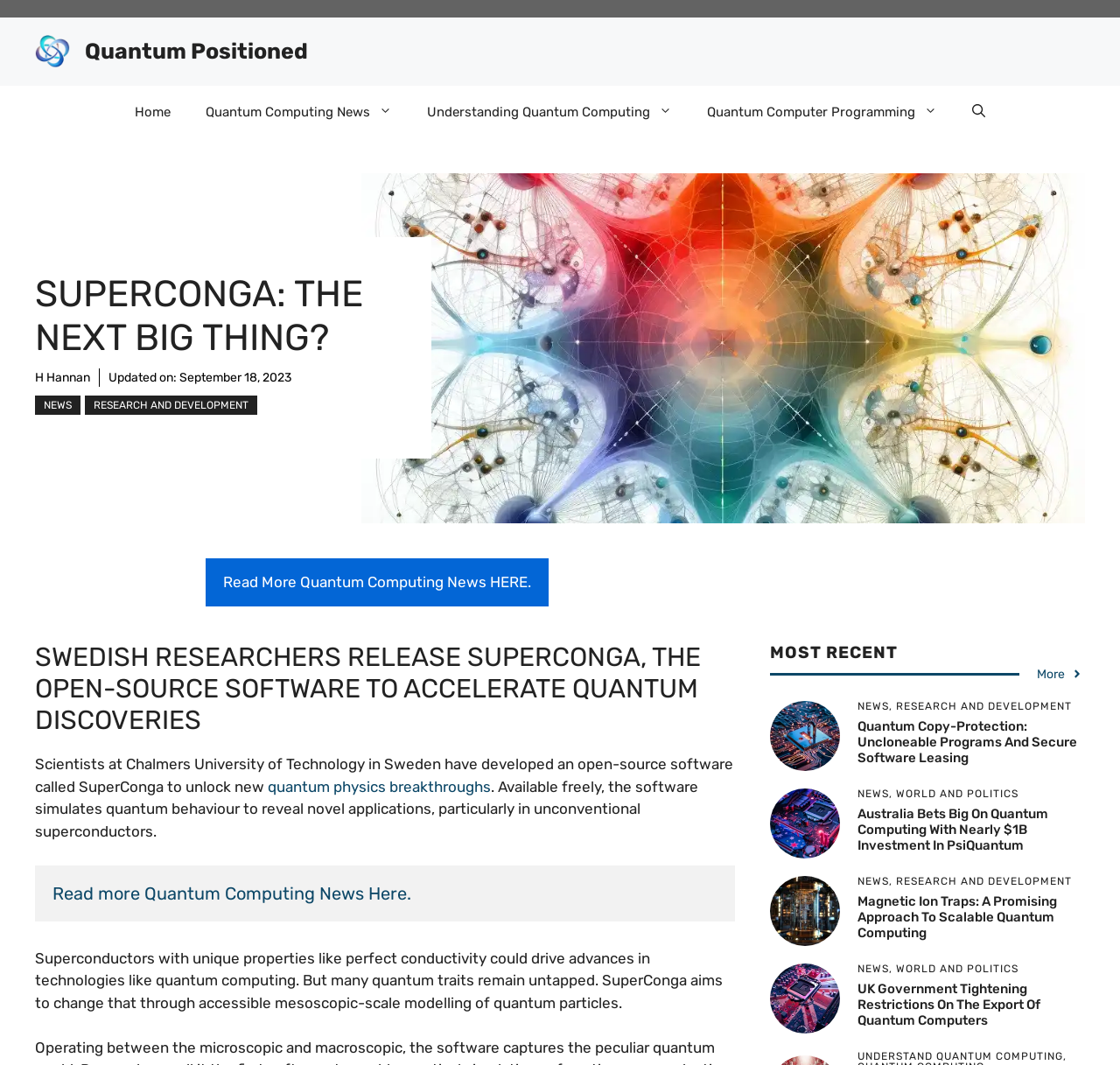Give a detailed explanation of the elements present on the webpage.

This webpage is about quantum computing news and research. At the top, there is a banner with the site's name, "Quantum Positioned", accompanied by an image. Below the banner, there is a navigation menu with links to "Home", "Quantum Computing News", "Understanding Quantum Computing", and "Quantum Computer Programming". 

The main content of the page is divided into two sections. On the left side, there is a heading "SUPERCONGA: THE NEXT BIG THING?" followed by a link to the author, "H Hannan", and the date "September 18, 2023". Below this, there are two links, "NEWS" and "RESEARCH AND DEVELOPMENT", and a figure with an image related to SuperConga. 

On the right side, there is a section with a heading "MOST RECENT" and a link to "MOST RECENT". Below this, there are several news articles with headings, links, and images. The articles are about various topics in quantum computing, including SuperConga, quantum copy-protection, Australia's investment in quantum computing, magnetic ion traps, and the UK government's restrictions on the export of quantum computers. Each article has a heading, a link to read more, and an image.